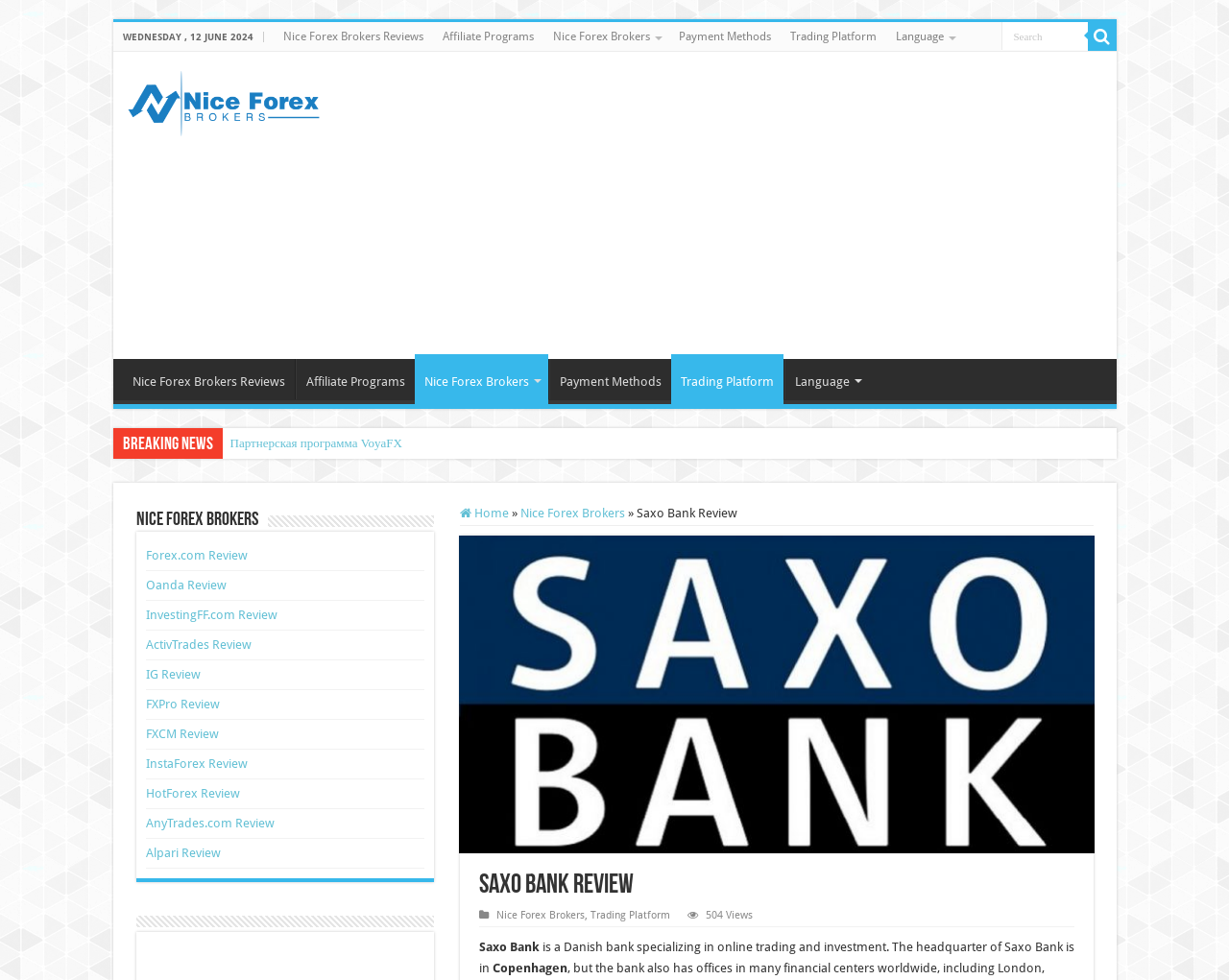Please identify the bounding box coordinates of the region to click in order to complete the task: "Click on Payment Methods". The coordinates must be four float numbers between 0 and 1, specified as [left, top, right, bottom].

[0.544, 0.023, 0.635, 0.052]